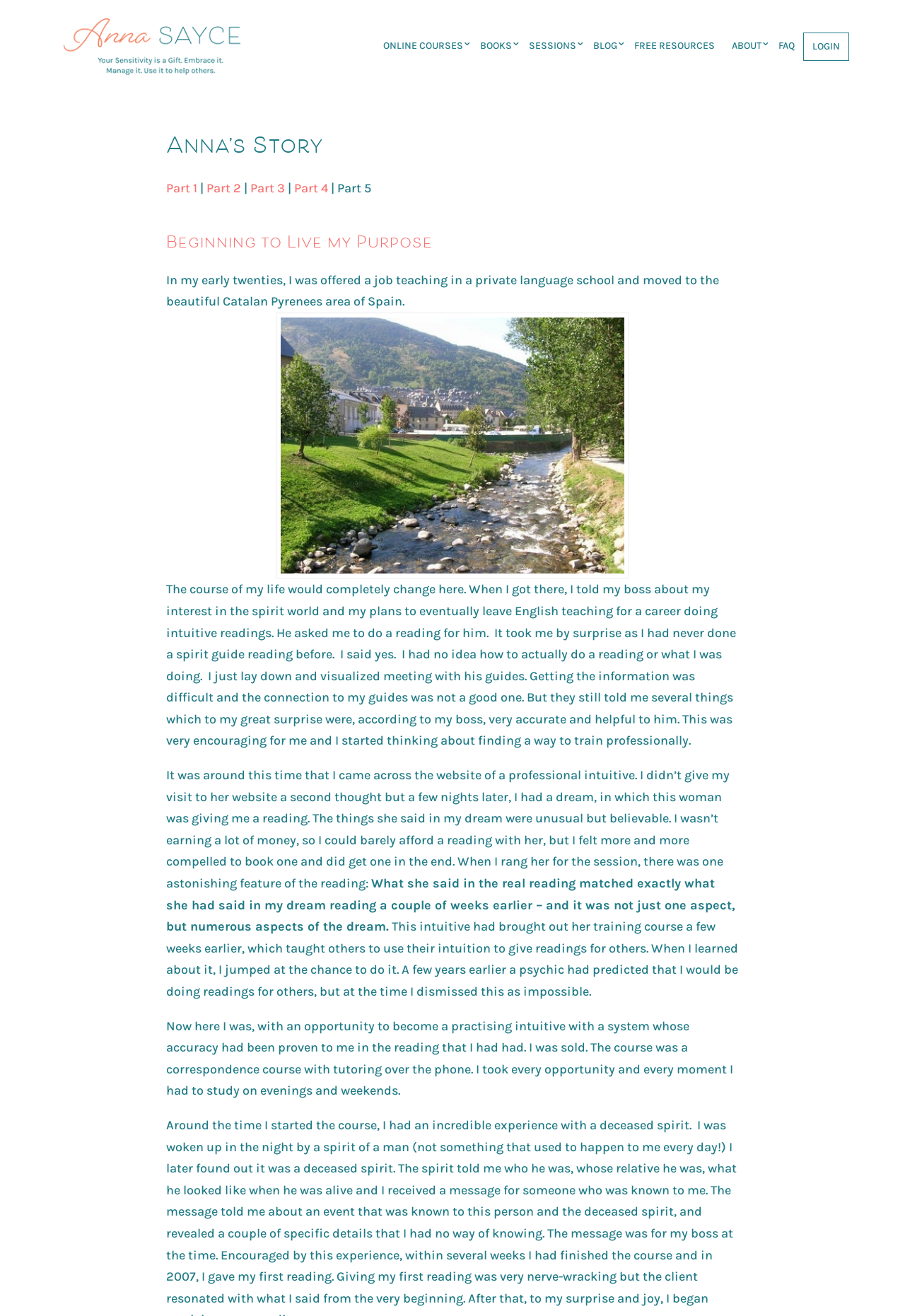Provide the bounding box coordinates for the specified HTML element described in this description: "Online Courses". The coordinates should be four float numbers ranging from 0 to 1, in the format [left, top, right, bottom].

[0.414, 0.024, 0.521, 0.046]